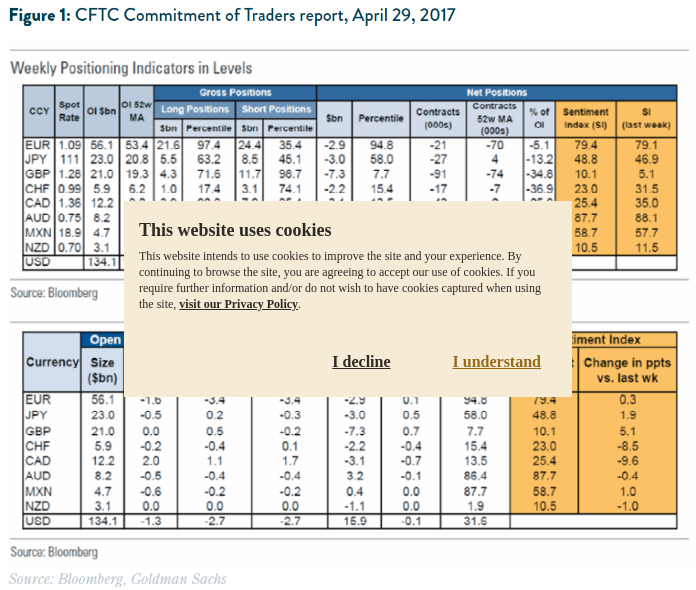Elaborate on the various elements present in the image.

The image displays a screenshot of the CFTC Commitment of Traders report dated April 29, 2017. It features a table summarizing the weekly positioning indicators for various currencies, such as the Euro (EUR), Japanese Yen (JPY), and Canadian Dollar (CAD). The table includes key metrics like spot rates, gross positions, and sentiment indices, illustrating the long and short positions held by traders. Overlaying this data is a cookie consent notification, indicating that the website uses cookies to enhance user experience. This notification offers options to either accept or decline cookies while browsing.